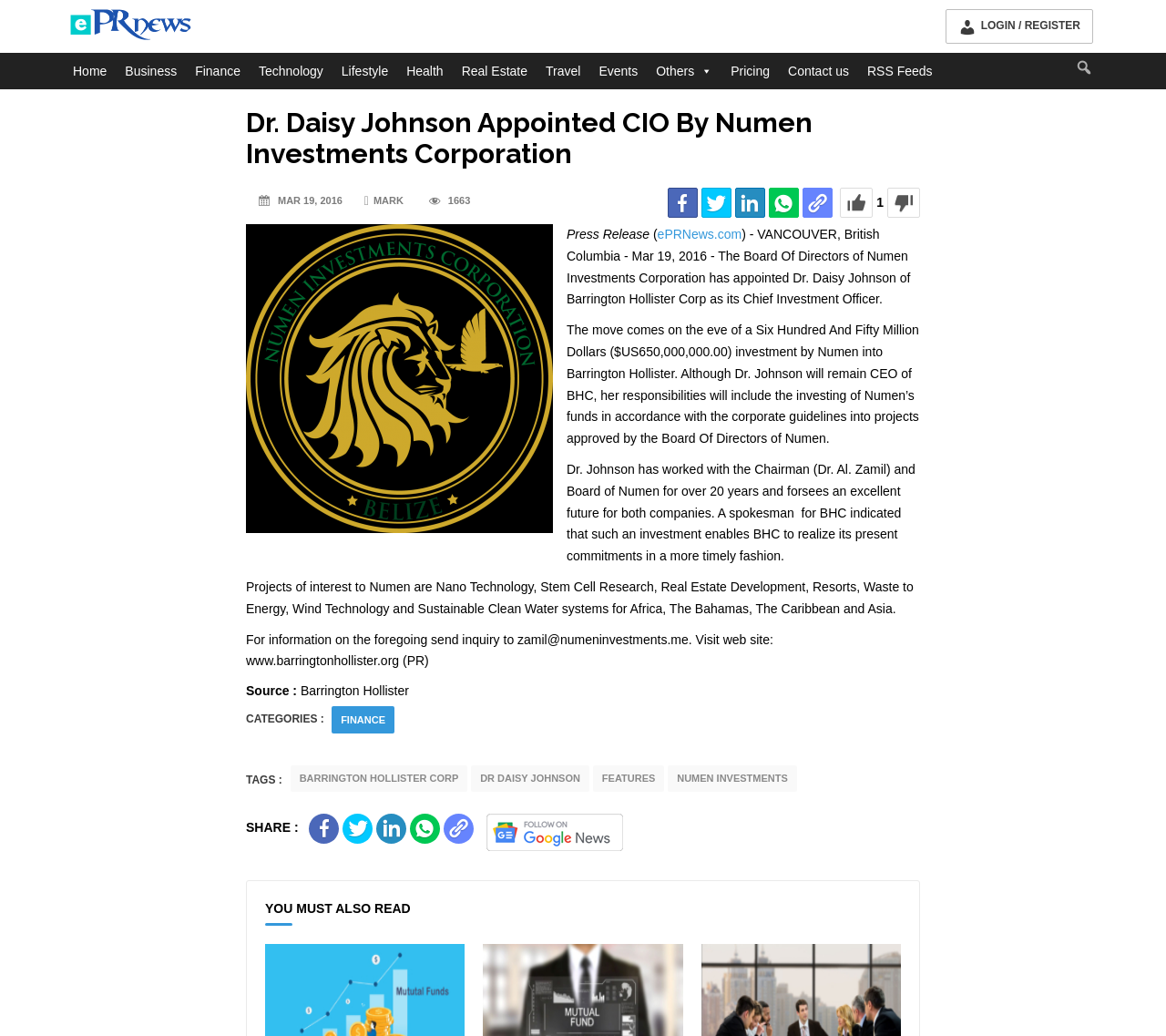Explain the webpage in detail, including its primary components.

The webpage is about the appointment of Dr. Daisy Johnson as the Chief Investment Officer of Numen Investments Corporation. At the top left corner, there is a link to "ePRNews" accompanied by an image. On the top right corner, there is a link to "LOGIN / REGISTER". Below these, there is a navigation menu with links to various categories such as "Home", "Business", "Finance", "Technology", and others.

The main content of the webpage is an article about Dr. Johnson's appointment. The article is divided into several paragraphs, with headings and static text. The first paragraph announces the appointment, and the subsequent paragraphs provide more details about Dr. Johnson's responsibilities and the investment plans of Numen Investments Corporation.

On the right side of the article, there are several links to social media platforms and a "SHARE" button. Below the article, there is a section titled "YOU MUST ALSO READ" with a heading.

Throughout the webpage, there are several images, including the "ePRNews" logo and social media icons. The overall layout is organized, with clear headings and concise text.